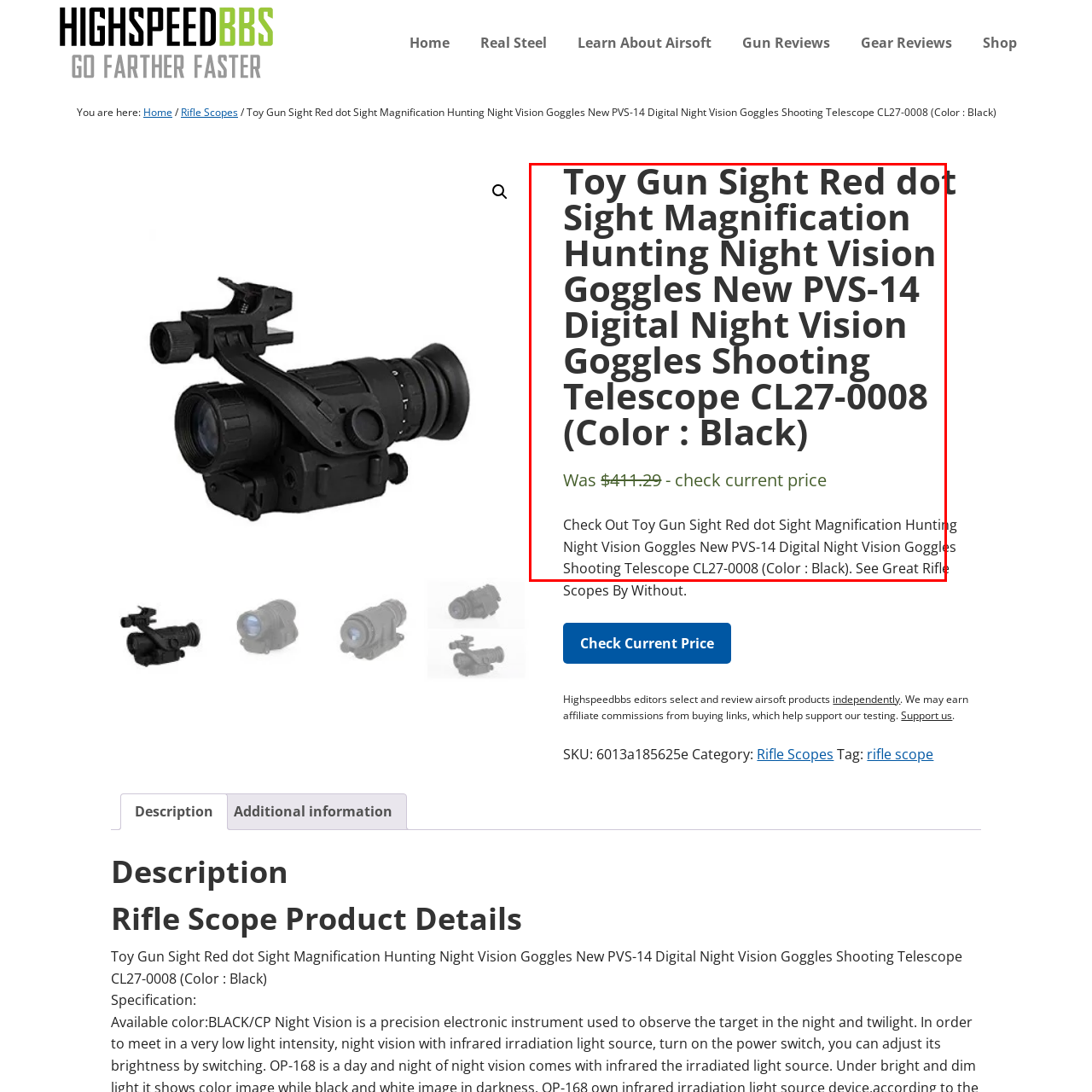Analyze the picture enclosed by the red bounding box and provide a single-word or phrase answer to this question:
What is the purpose of the product?

Enhanced visibility in low-light conditions